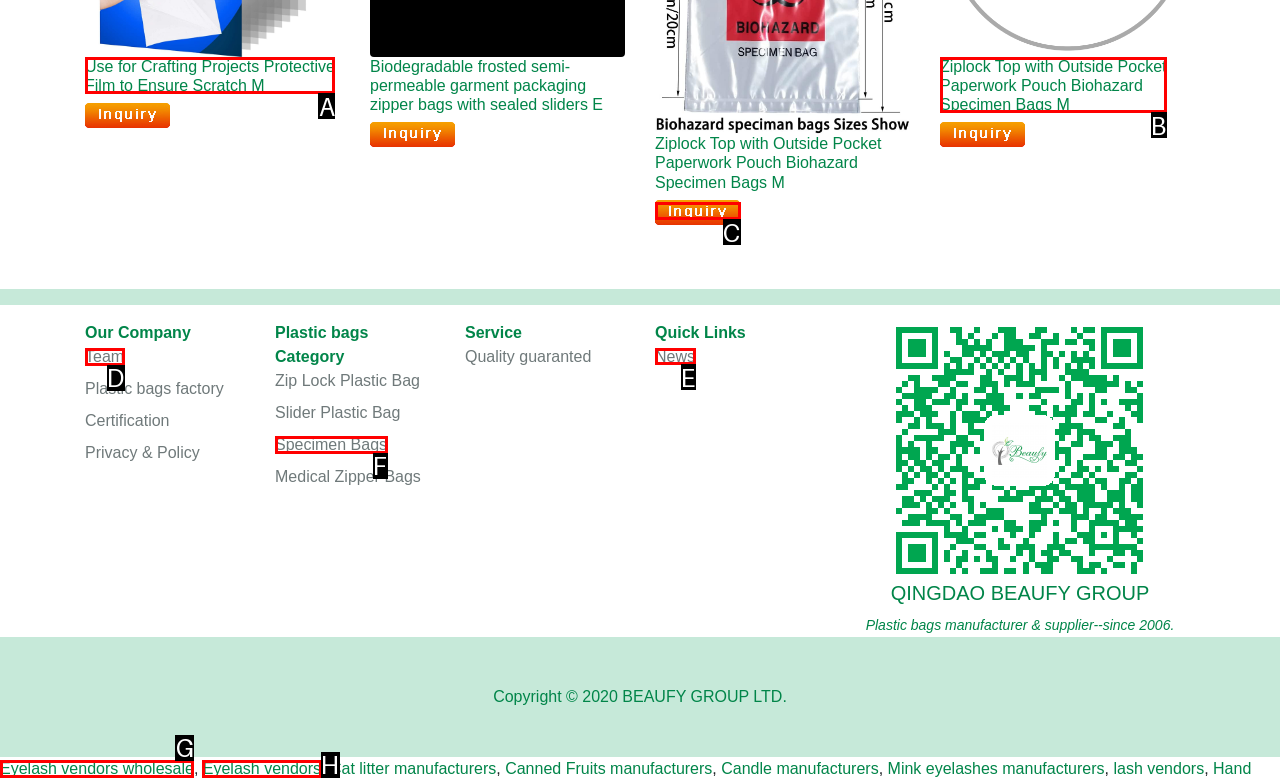Find the appropriate UI element to complete the task: Visit the news page. Indicate your choice by providing the letter of the element.

E